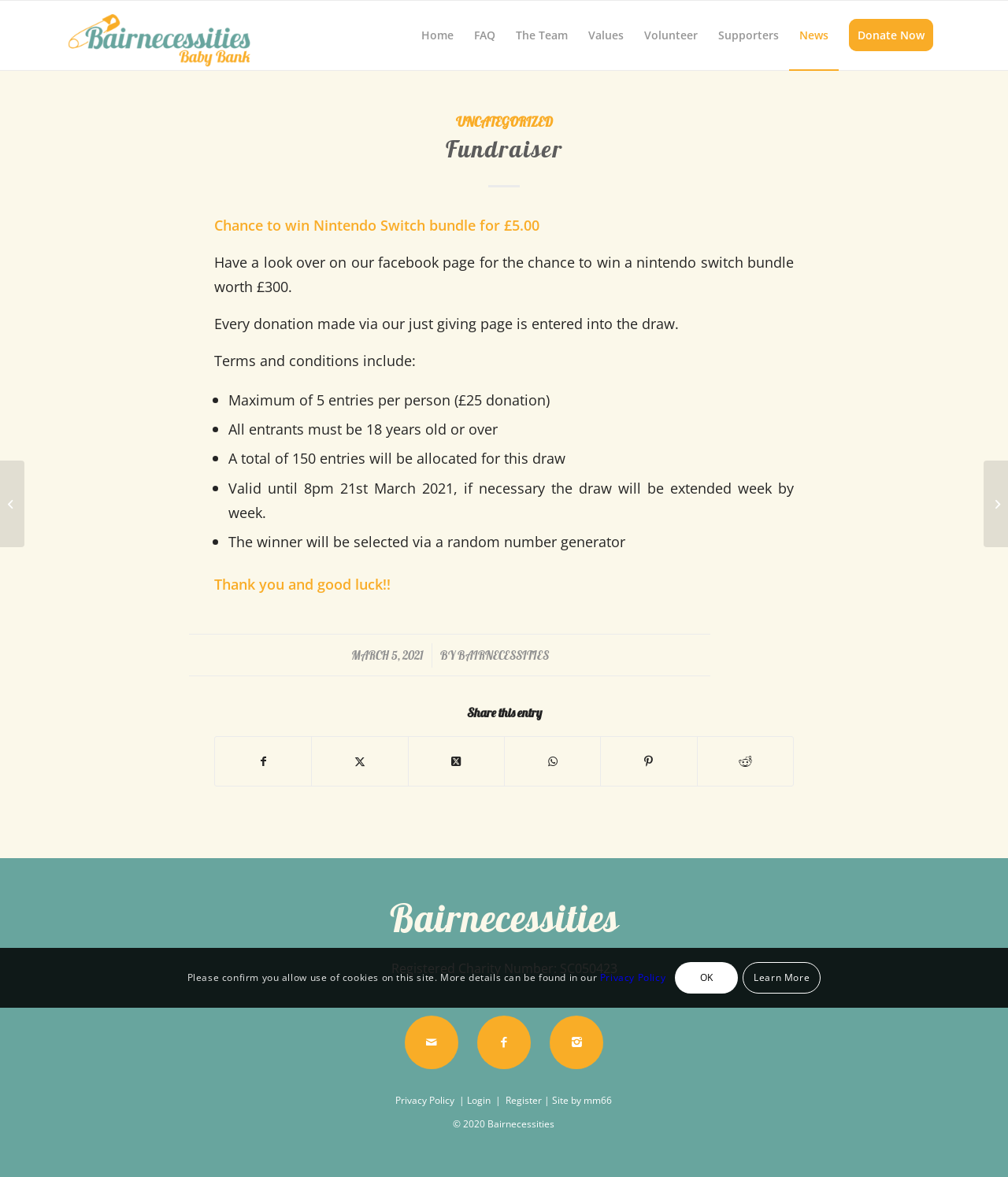Please provide the bounding box coordinates for the element that needs to be clicked to perform the following instruction: "Read about the fundraiser". The coordinates should be given as four float numbers between 0 and 1, i.e., [left, top, right, bottom].

[0.212, 0.114, 0.788, 0.151]